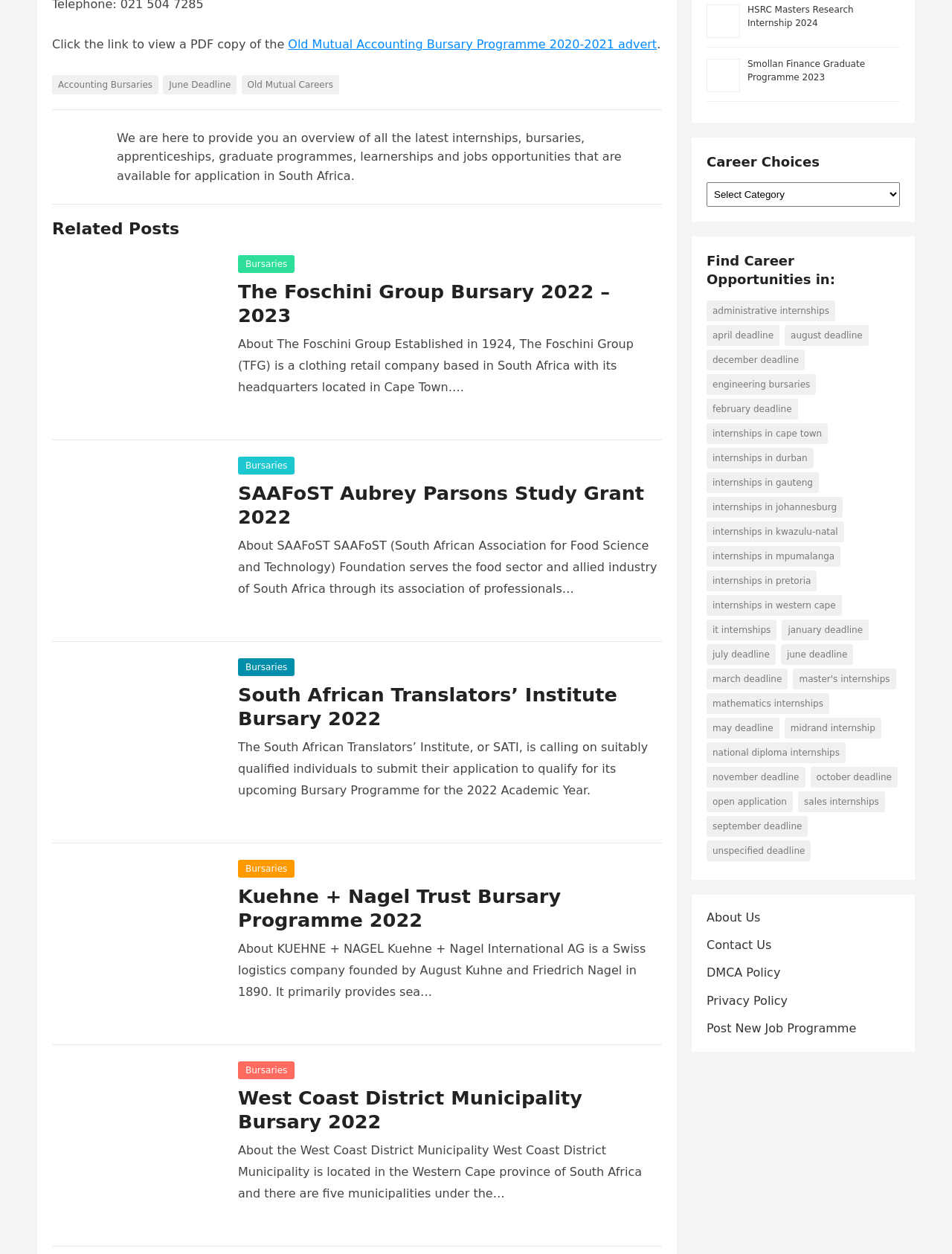How many items are available for Internships in Johannesburg?
Using the image as a reference, deliver a detailed and thorough answer to the question.

The answer can be found in the link 'Internships in Johannesburg (274 items)' which is located in the 'Find Career Opportunities in:' section of the webpage, indicating that there are 274 internship opportunities available in Johannesburg.